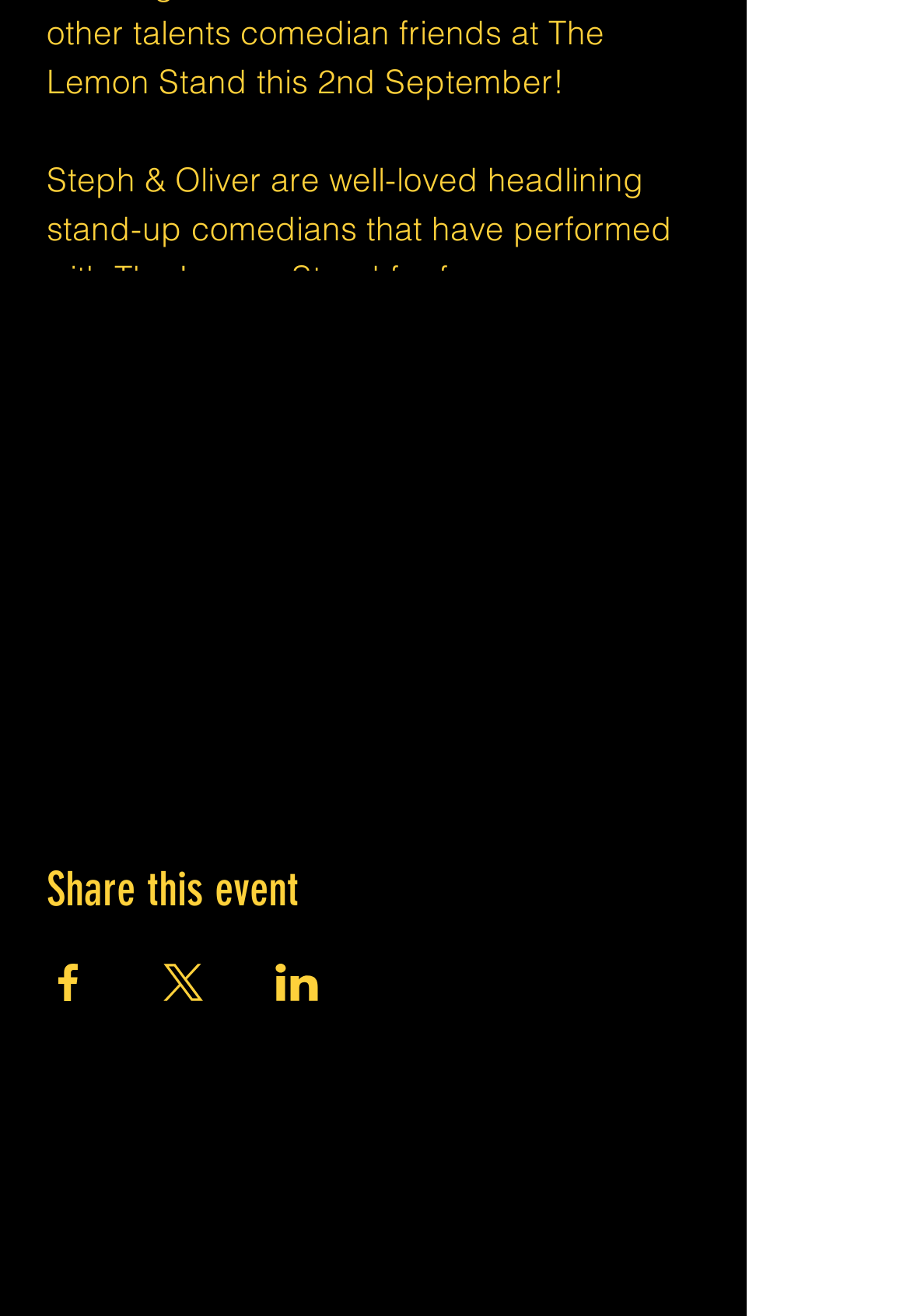What is the purpose of The Lemon Stand?
Answer the question with a detailed and thorough explanation.

Based on the StaticText element, it seems that The Lemon Stand is a venue created for comedy in Singapore, aiming to bring together the comedic arts and the community.